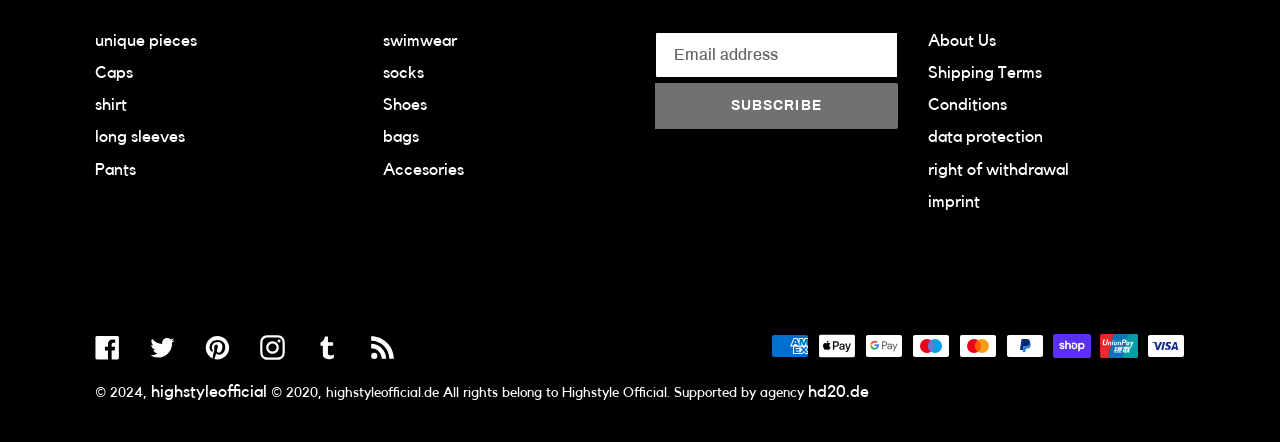What is the copyright information?
Please provide a single word or phrase as the answer based on the screenshot.

2024, highstyleofficial